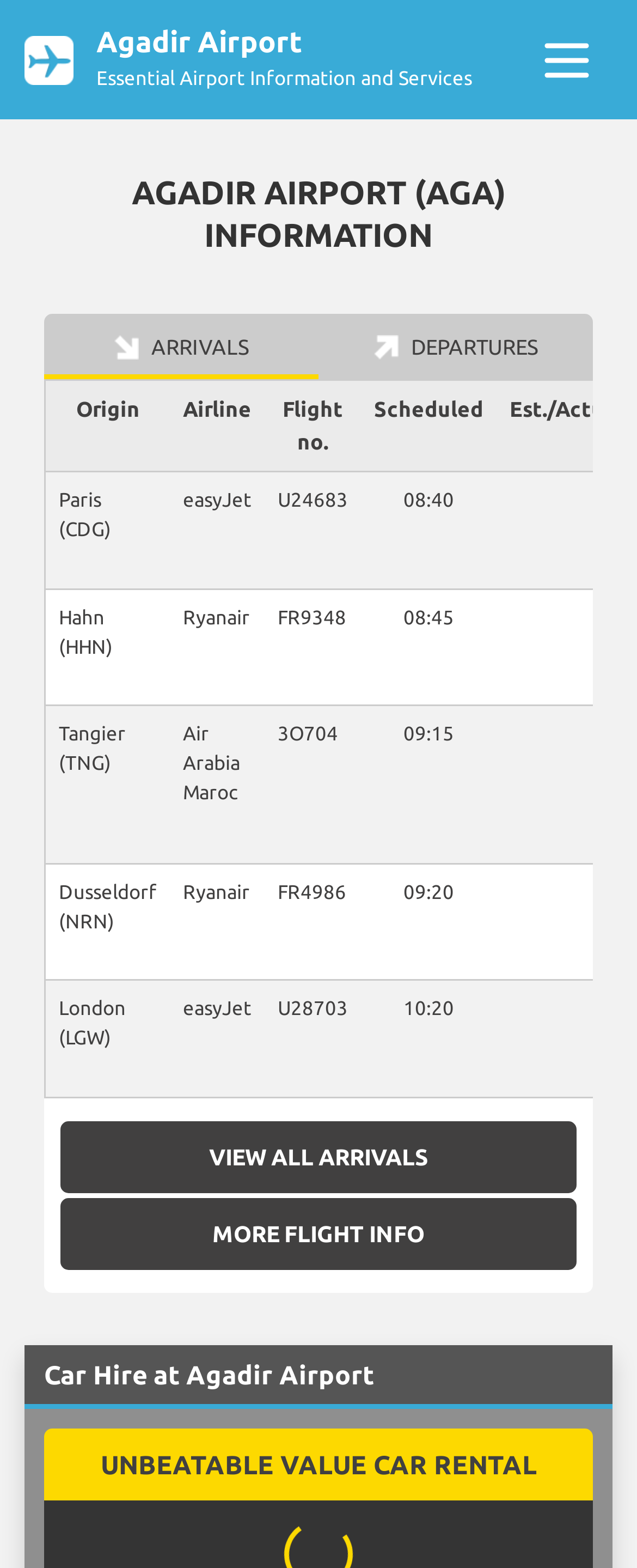What is the airport code for Agadir Airport?
By examining the image, provide a one-word or phrase answer.

AGA